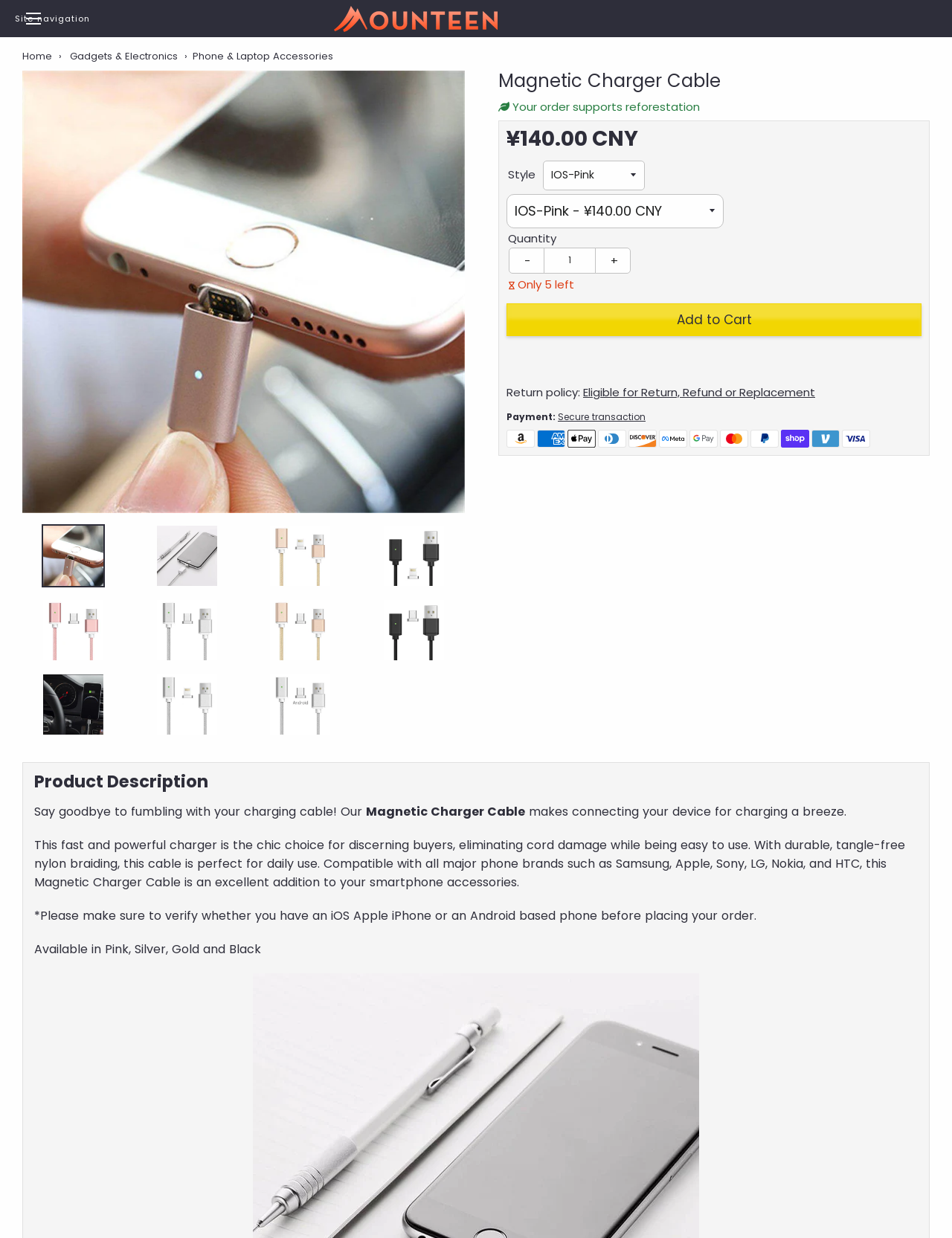Identify the bounding box coordinates of the clickable region to carry out the given instruction: "Select a style from the dropdown menu".

[0.57, 0.13, 0.677, 0.154]